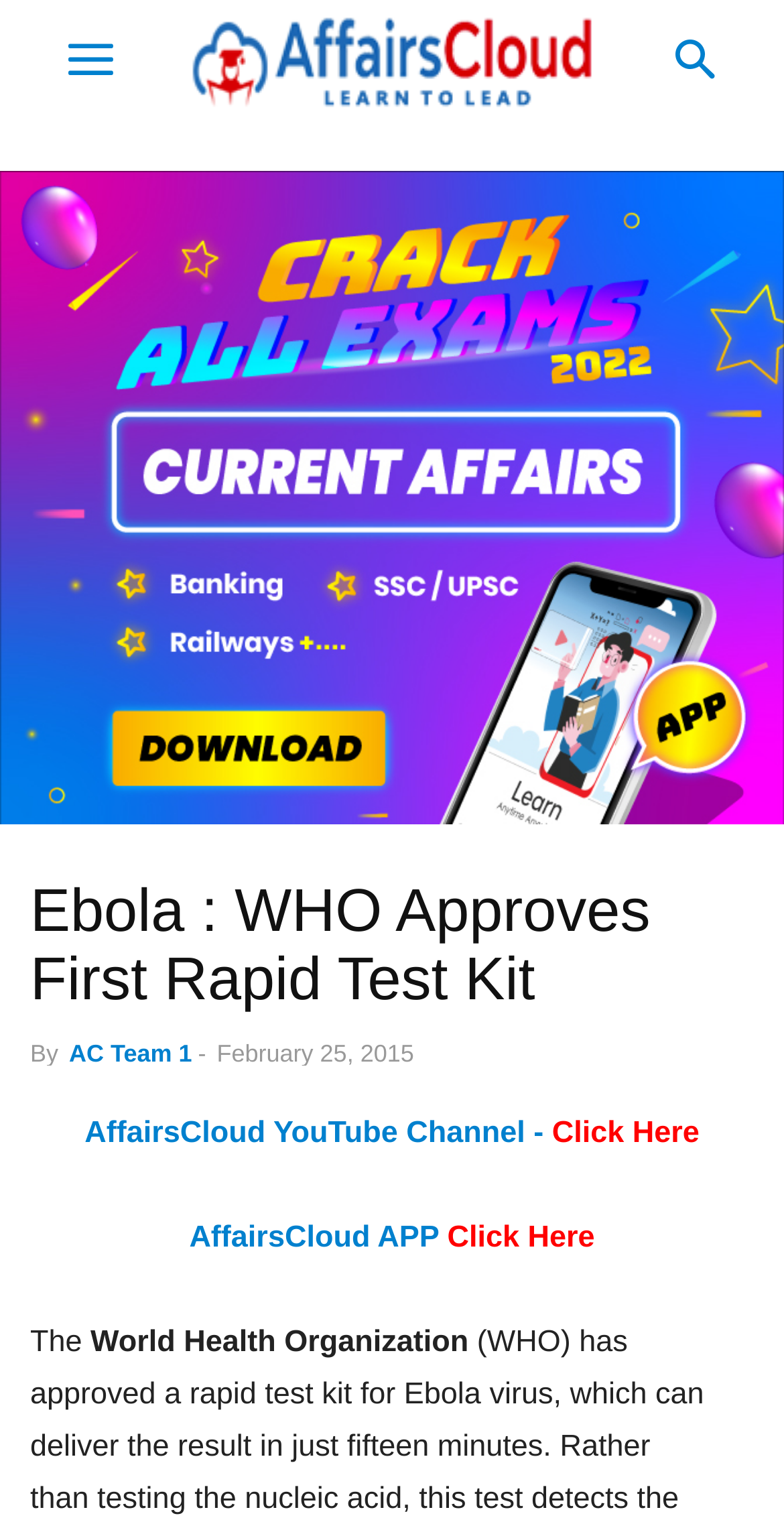Using the provided description: "AffairsCloud APP Click Here", find the bounding box coordinates of the corresponding UI element. The output should be four float numbers between 0 and 1, in the format [left, top, right, bottom].

[0.241, 0.801, 0.759, 0.823]